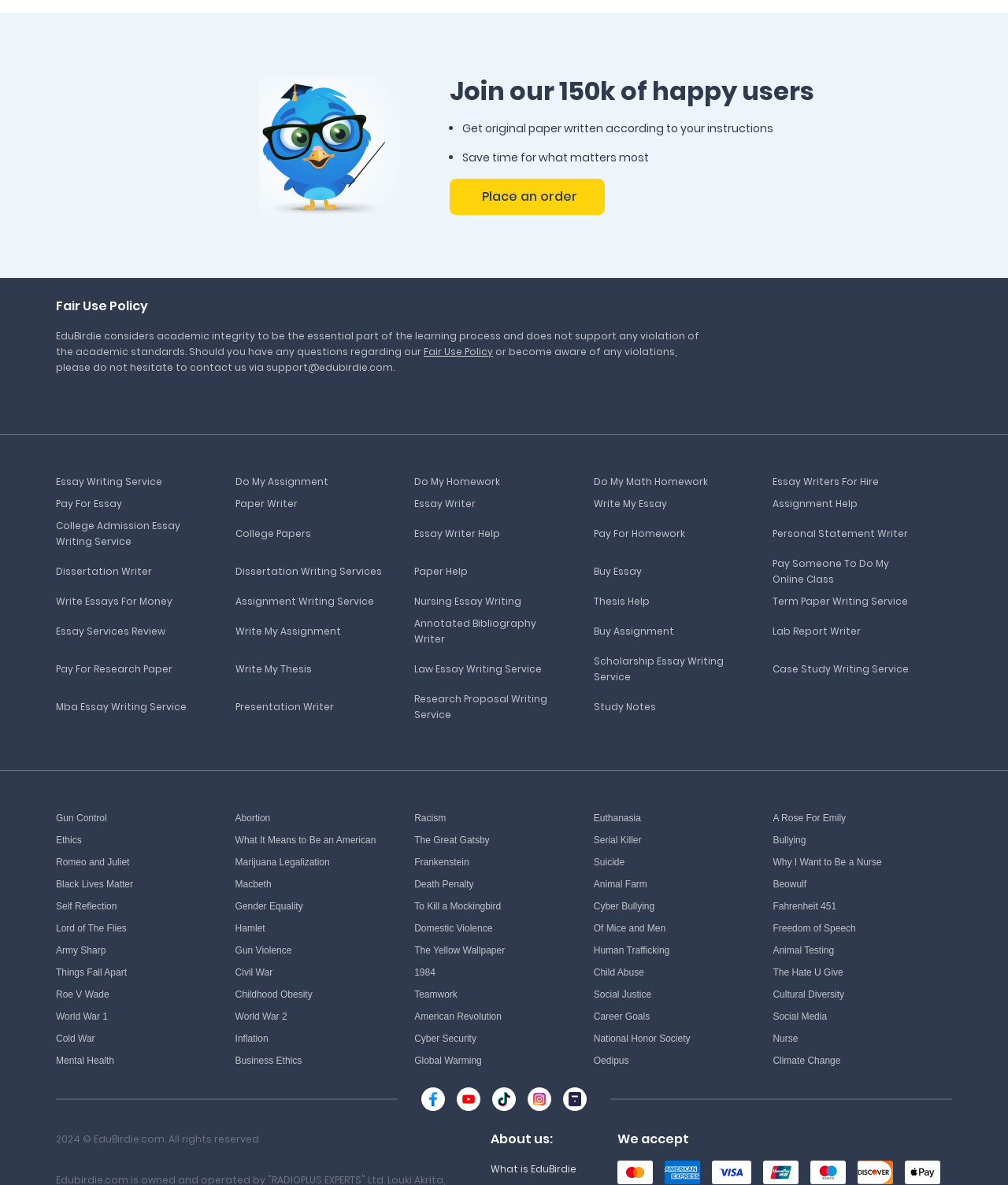Using the description "term paper writing service", predict the bounding box of the relevant HTML element.

[0.767, 0.502, 0.901, 0.513]